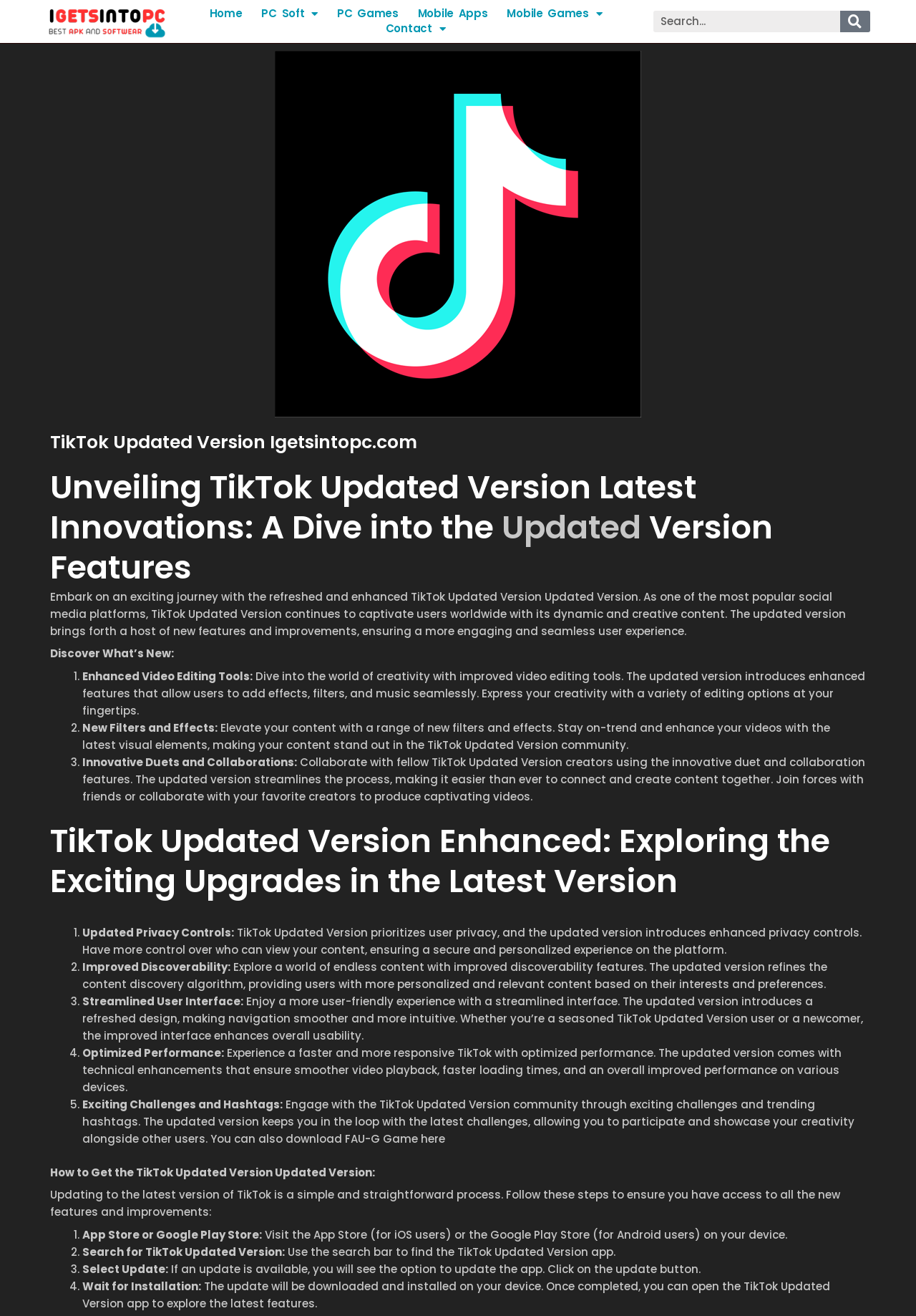Please respond to the question using a single word or phrase:
What is the main topic of the webpage?

TikTok Updated Version